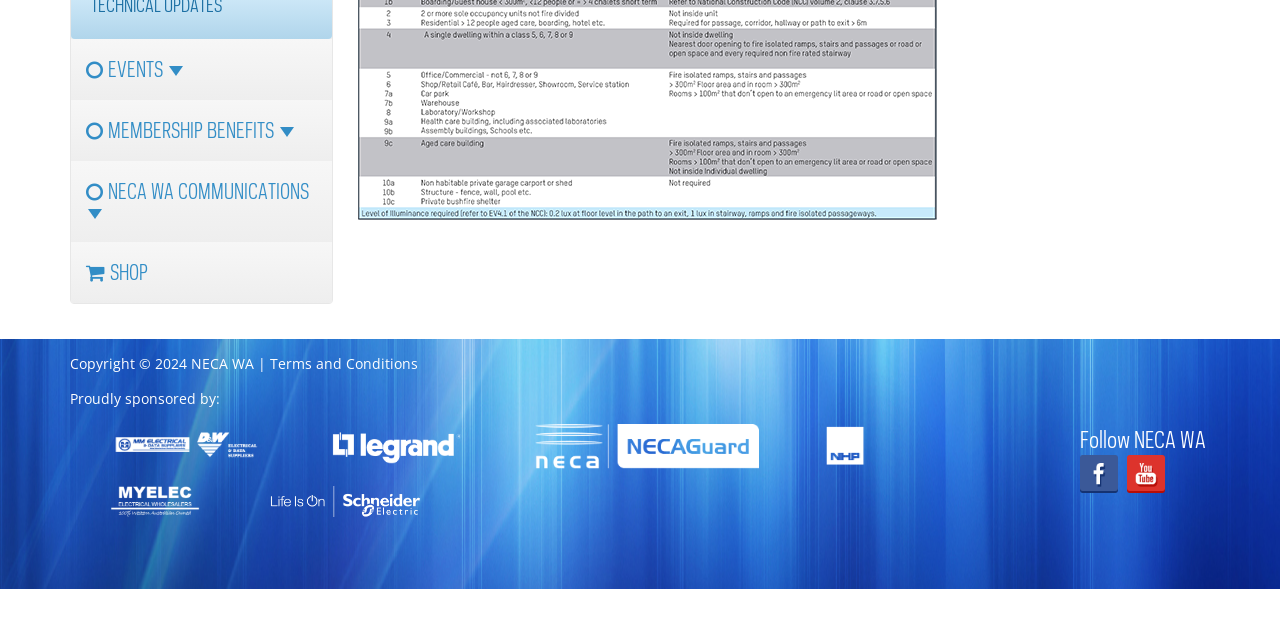Identify the bounding box of the HTML element described here: "College of Electrical Training (CET)". Provide the coordinates as four float numbers between 0 and 1: [left, top, right, bottom].

[0.055, 0.353, 0.259, 0.496]